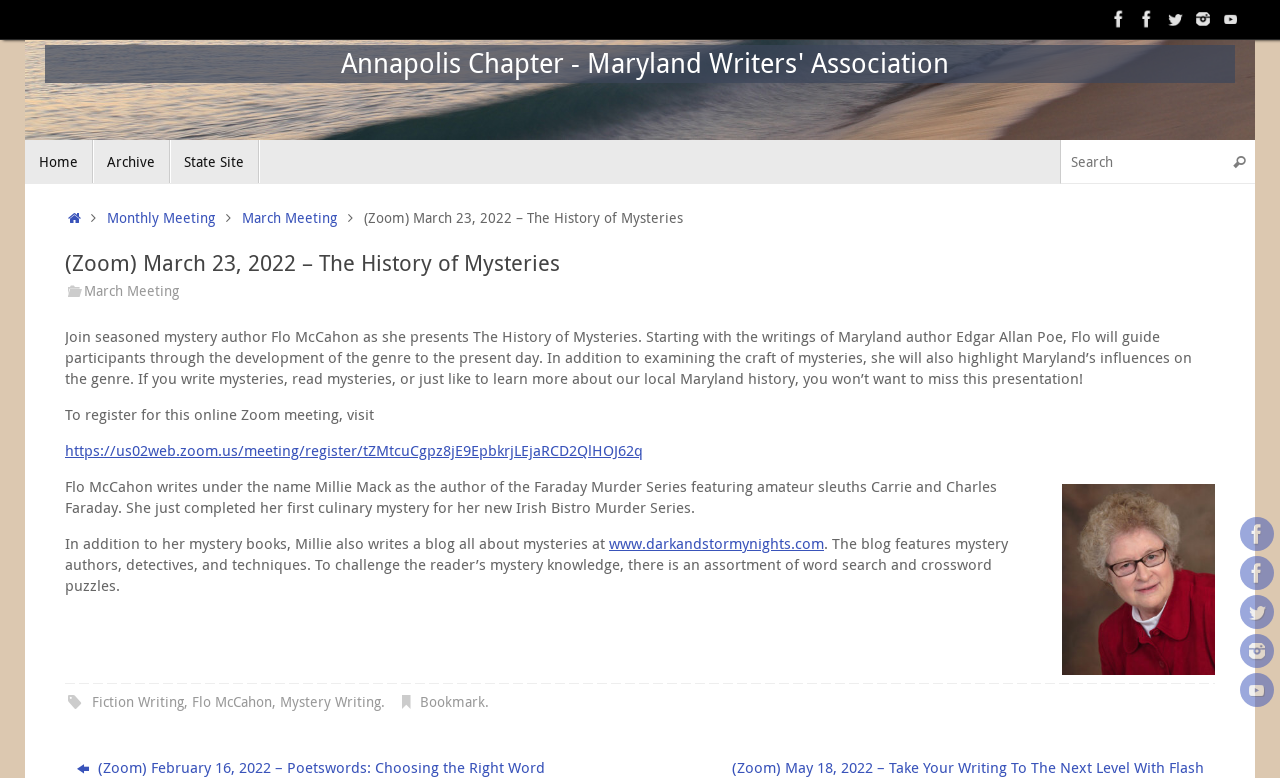Please specify the bounding box coordinates of the clickable region to carry out the following instruction: "Visit the Facebook page". The coordinates should be four float numbers between 0 and 1, in the format [left, top, right, bottom].

[0.863, 0.006, 0.885, 0.042]